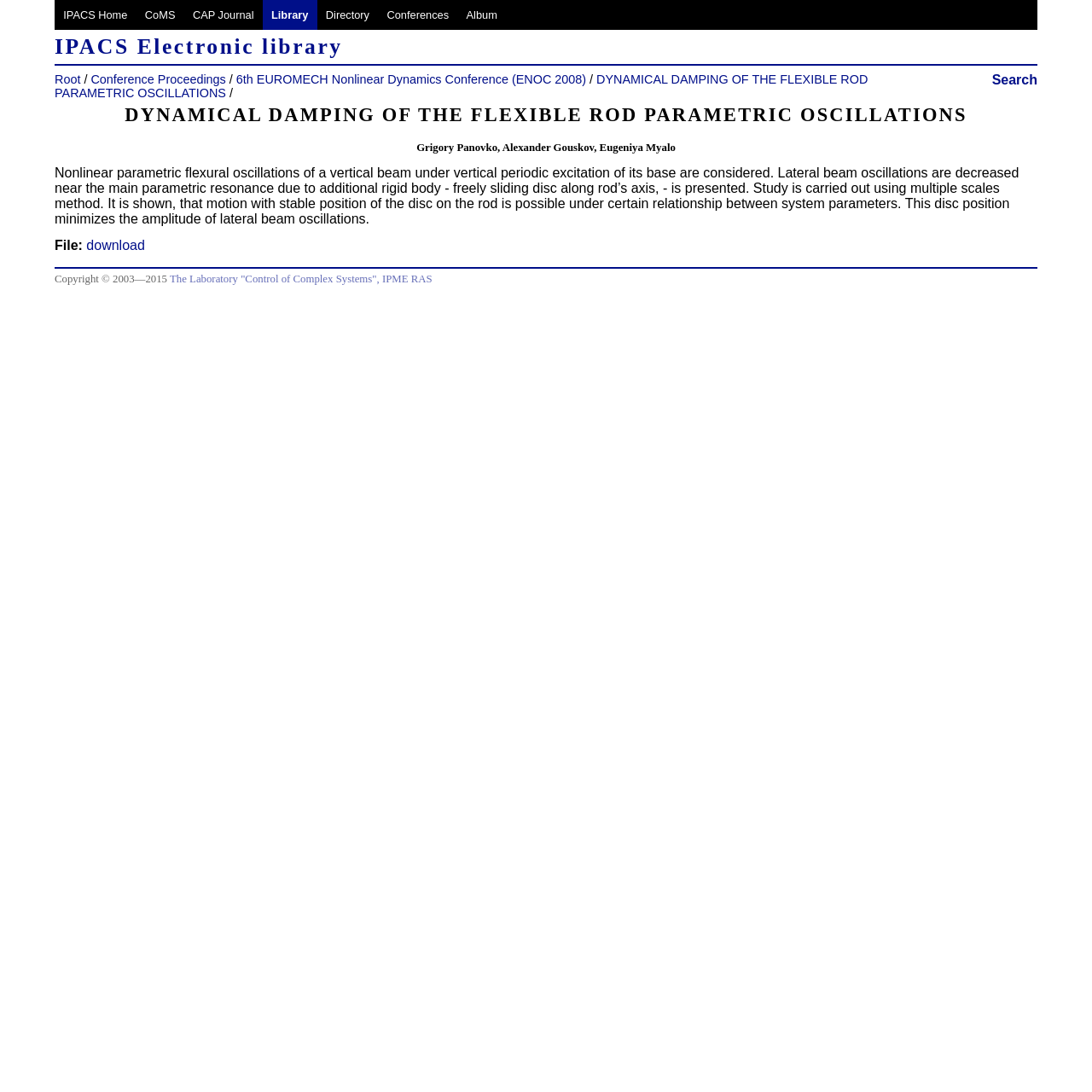Determine the bounding box for the described HTML element: "download". Ensure the coordinates are four float numbers between 0 and 1 in the format [left, top, right, bottom].

[0.079, 0.218, 0.133, 0.231]